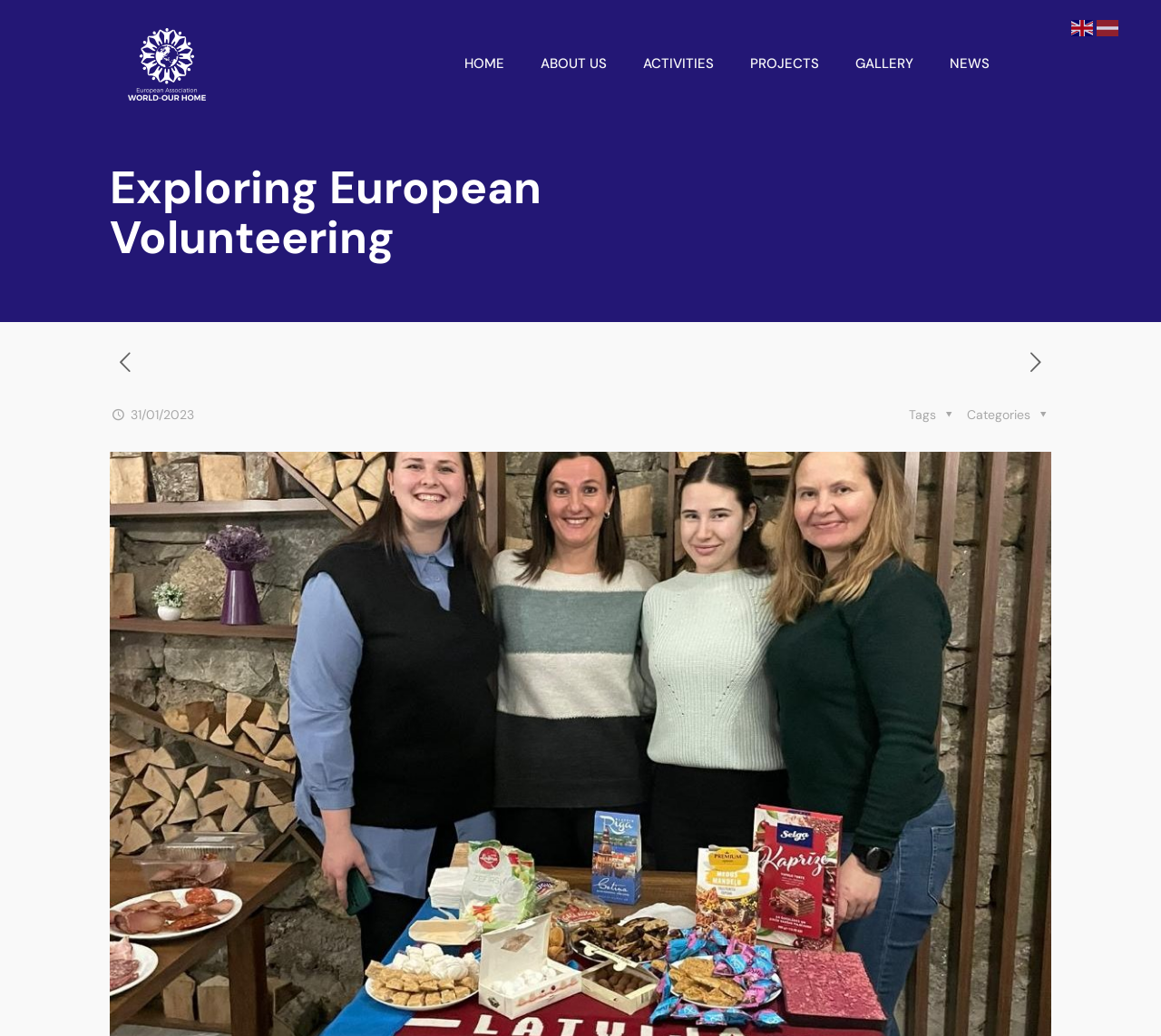Please answer the following question using a single word or phrase: How many language options are available?

2